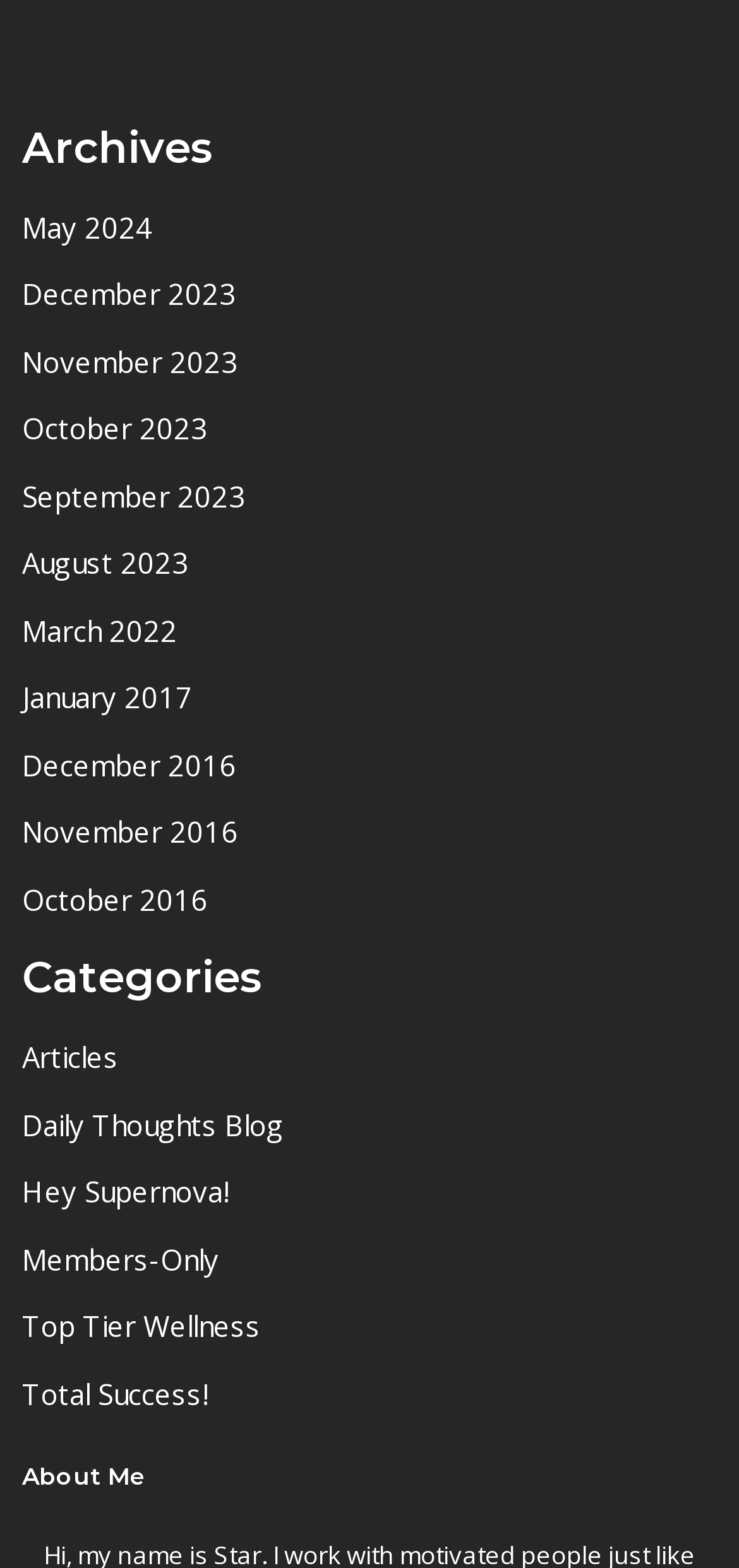How many categories are listed?
Offer a detailed and full explanation in response to the question.

The categories section of the webpage contains 6 links, namely 'Articles', 'Daily Thoughts Blog', 'Hey Supernova!', 'Members-Only', 'Top Tier Wellness', and 'Total Success!', which suggests that there are 6 categories listed.